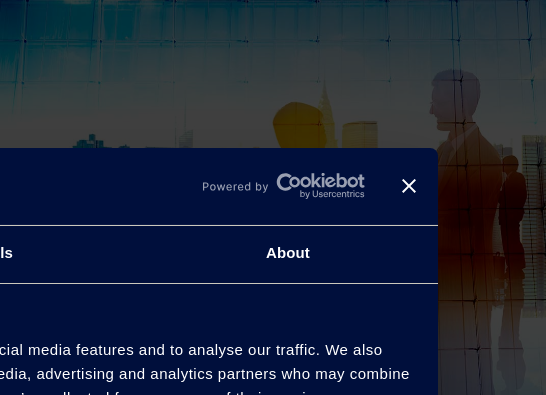What is the cityscape made of?
Based on the content of the image, thoroughly explain and answer the question.

The question inquires about the material of the cityscape in the background of the image. According to the caption, the cityscape is described as 'light-filled, glassy', indicating that the cityscape is made of glass.